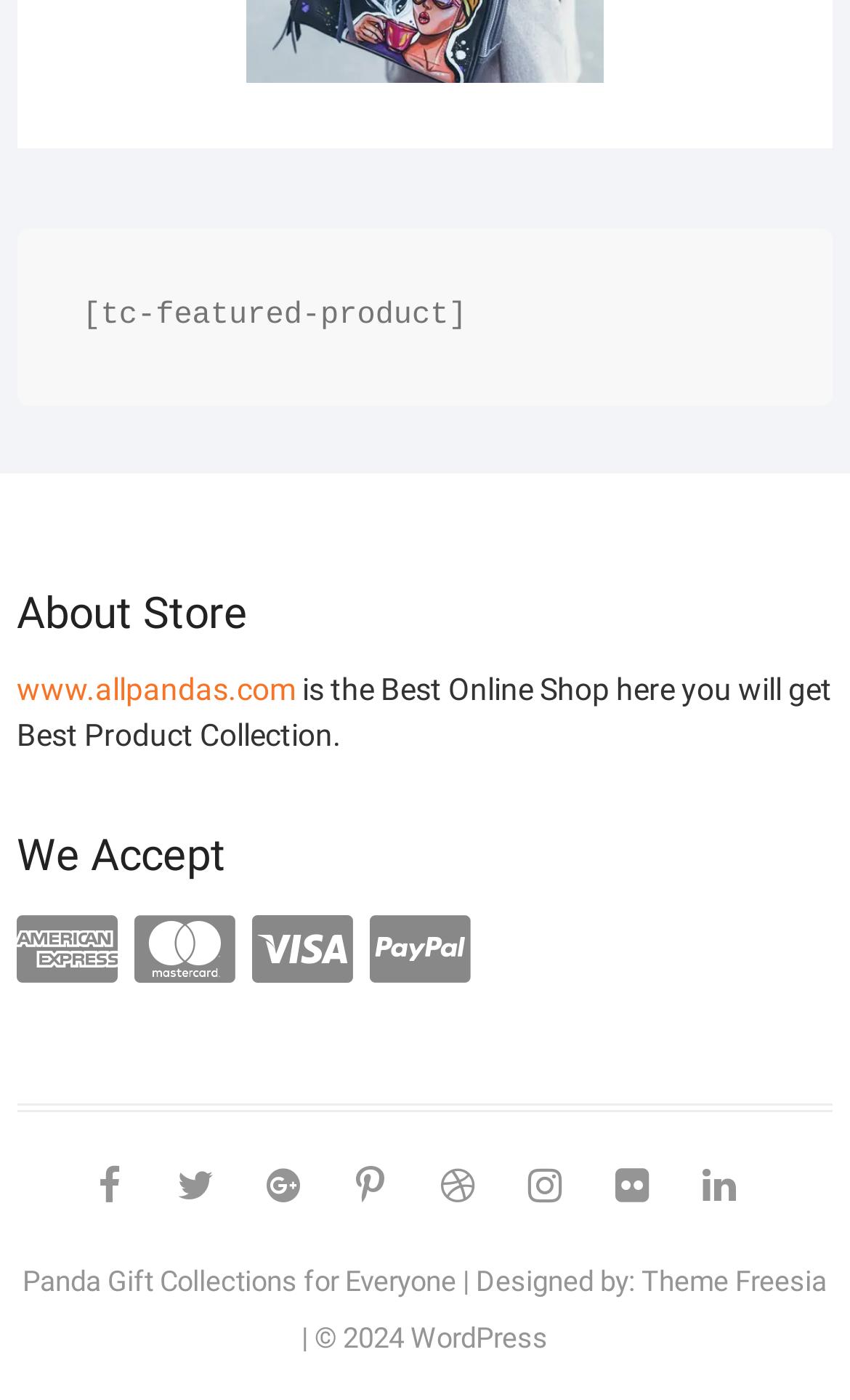What is the platform of the website?
Provide a comprehensive and detailed answer to the question.

The platform of the website can be found in the link element with the text 'WordPress' which is located at the bottom of the webpage.